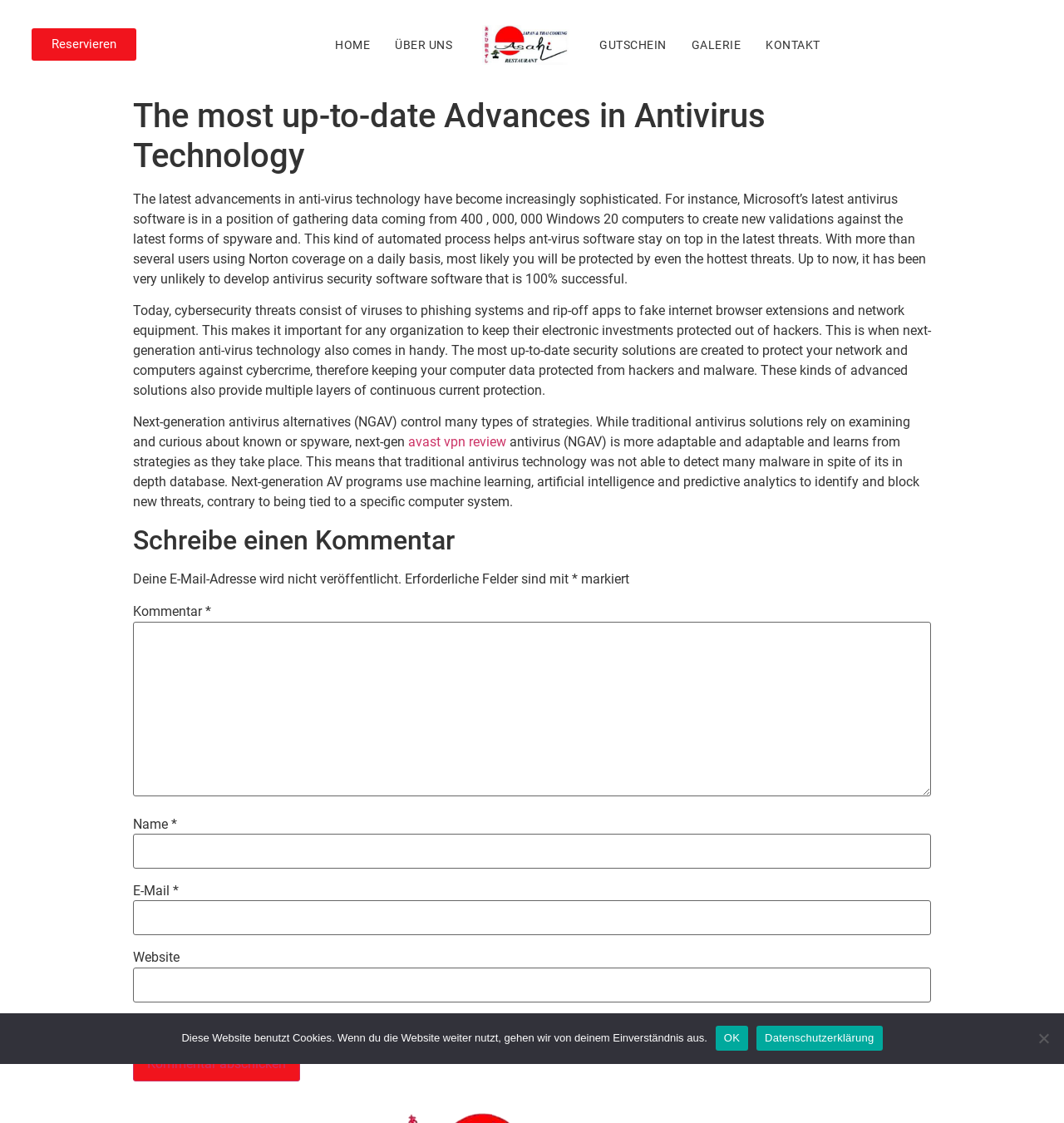Generate a comprehensive description of the webpage.

The webpage is about Asahi Restaurant and discusses the latest advancements in antivirus technology. At the top, there is a button "Reservieren" and a navigation menu with links to "HOME", "ÜBER UNS", "GUTSCHEIN", "GALERIE", and "KONTAKT". 

Below the navigation menu, there is a main section that contains a header with the title "The most up-to-date Advances in Antivirus Technology". This is followed by three paragraphs of text that discuss the latest developments in antivirus software, including the use of machine learning and artificial intelligence to detect and block new threats.

In the middle of the page, there is a link to "avast vpn review". Below this, there is a section for leaving a comment, which includes fields for name, email, website, and a text box for the comment itself. There is also a checkbox to save the user's information for future comments.

At the bottom of the page, there is a cookie notice dialog that informs users that the website uses cookies and provides links to "OK" and "Datenschutzerklärung" (privacy policy).